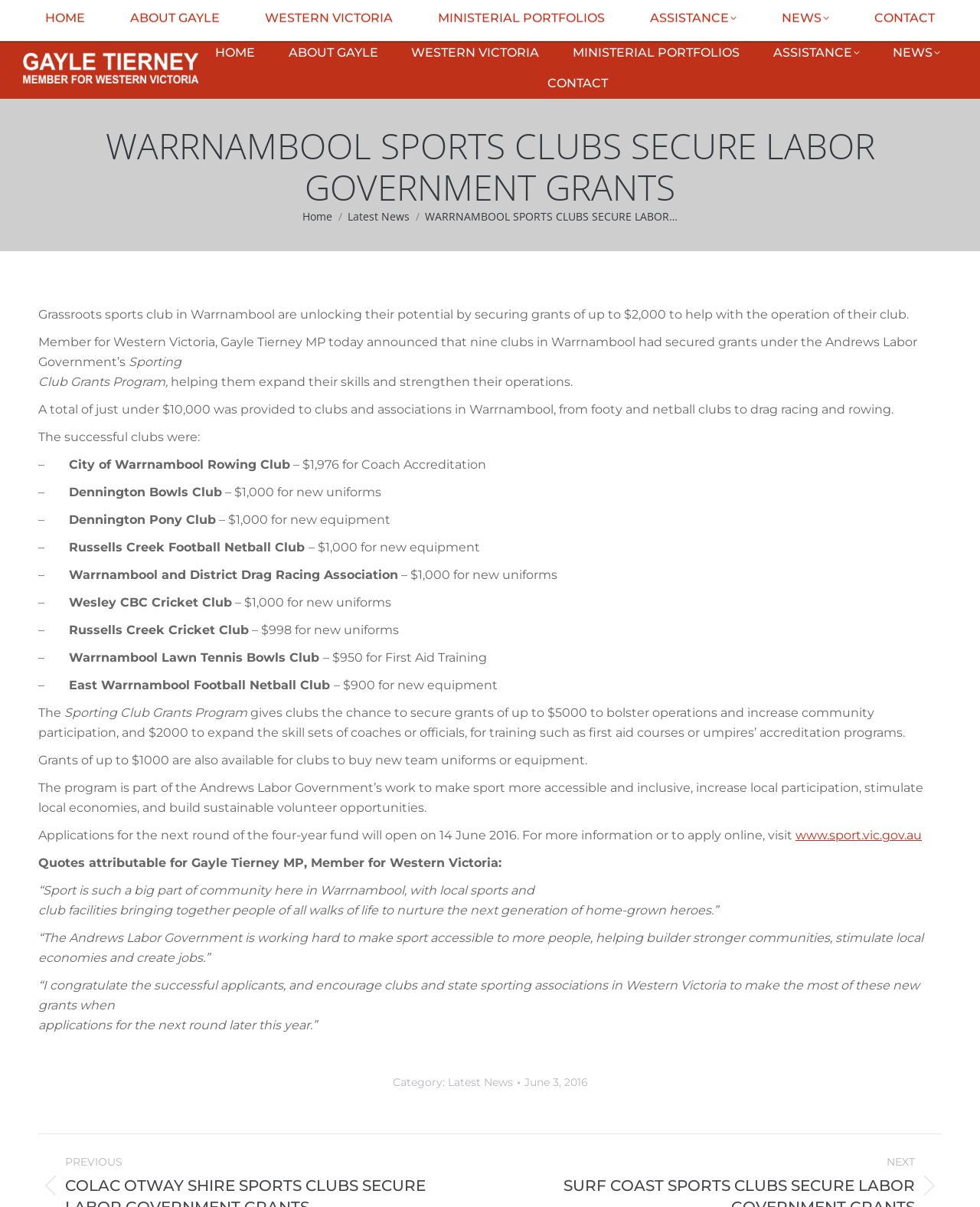Please respond to the question with a concise word or phrase:
What is the maximum amount of grant that clubs can secure to bolster operations and increase community participation?

$5000